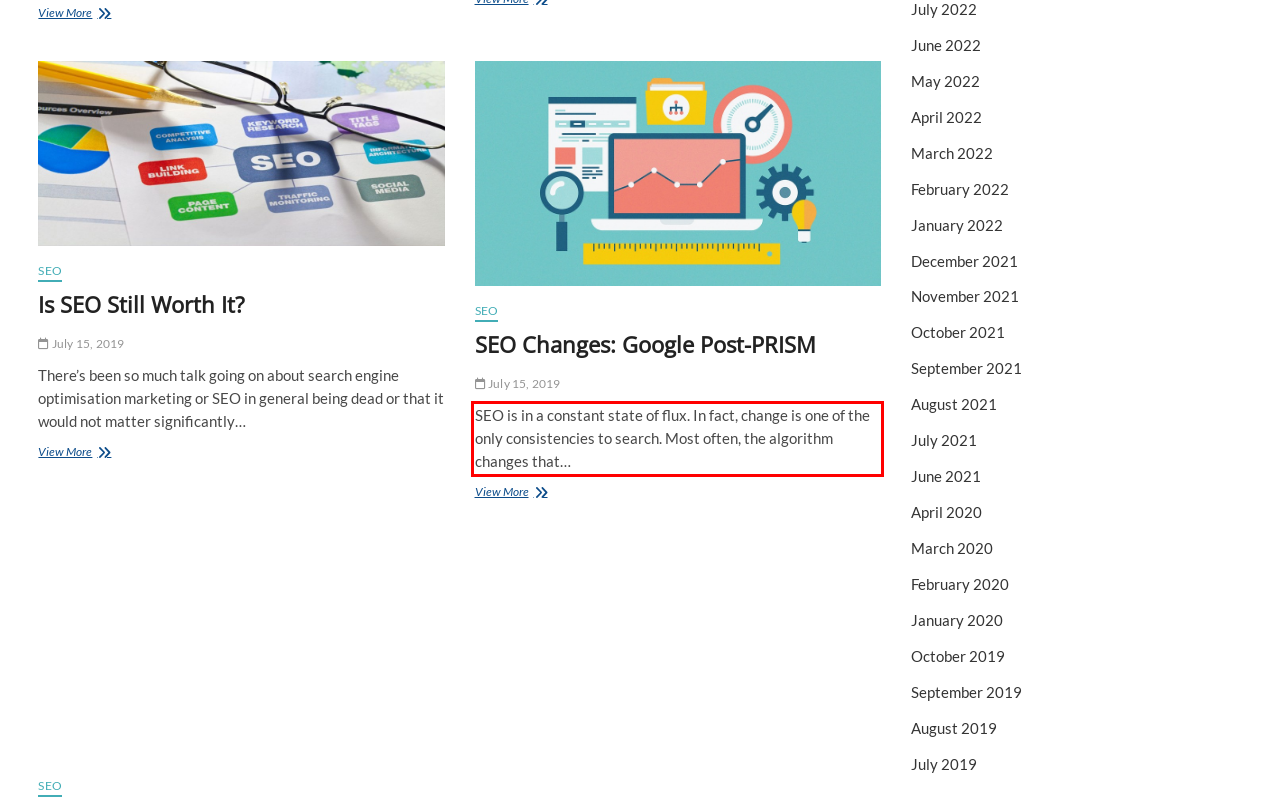Please identify and extract the text from the UI element that is surrounded by a red bounding box in the provided webpage screenshot.

SEO is in a constant state of flux. In fact, change is one of the only consistencies to search. Most often, the algorithm changes that…